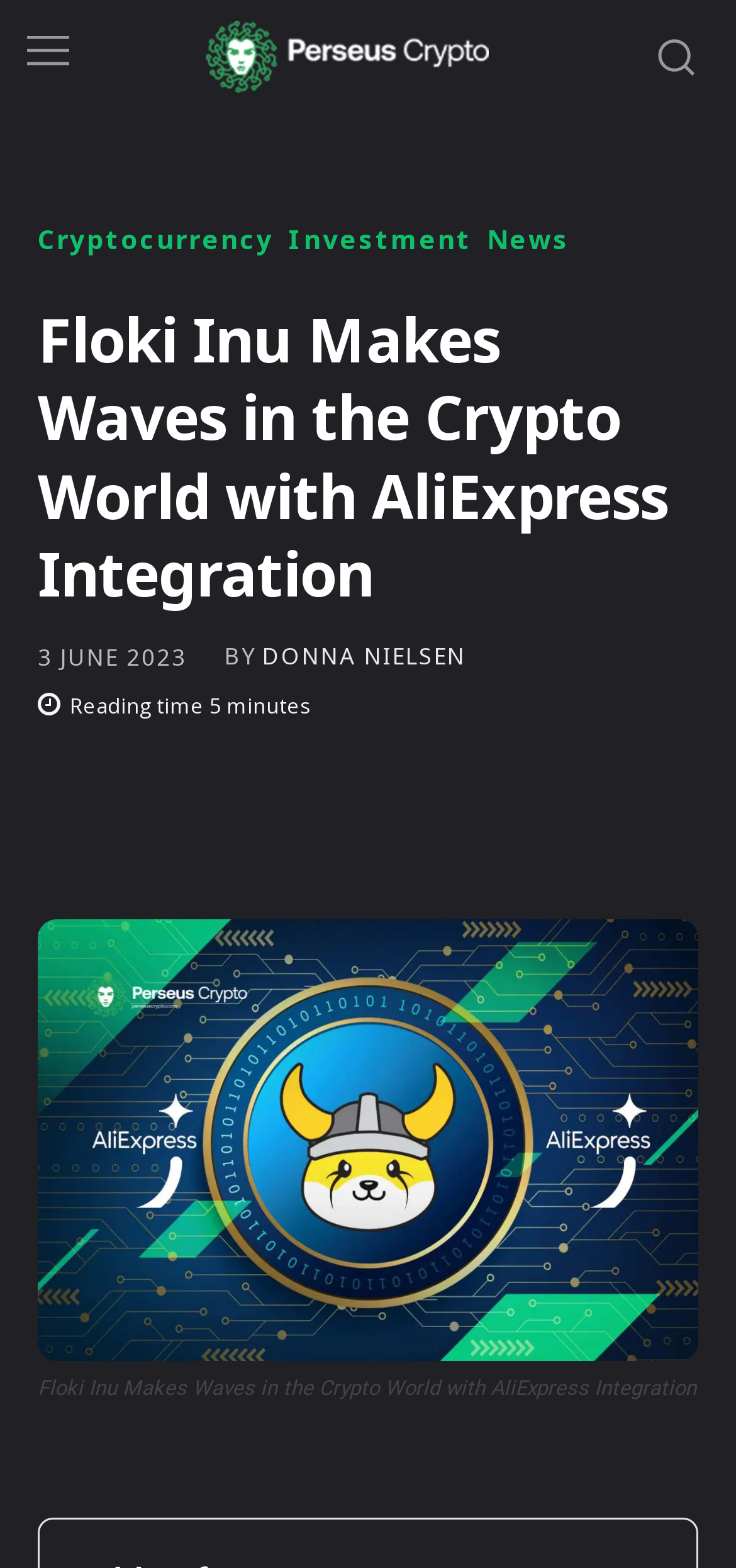Identify the bounding box for the UI element described as: "Donna Nielsen". Ensure the coordinates are four float numbers between 0 and 1, formatted as [left, top, right, bottom].

[0.356, 0.412, 0.633, 0.426]